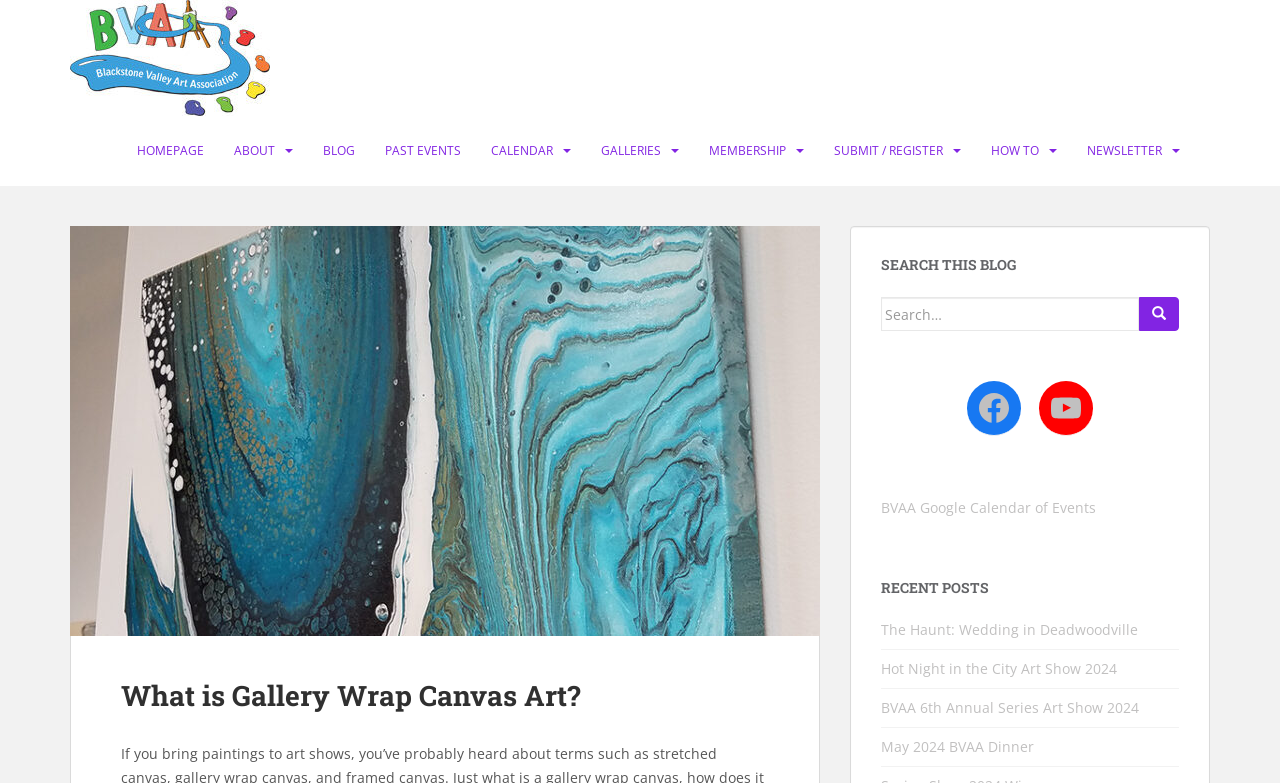Determine the coordinates of the bounding box that should be clicked to complete the instruction: "search this blog". The coordinates should be represented by four float numbers between 0 and 1: [left, top, right, bottom].

[0.688, 0.38, 0.921, 0.423]